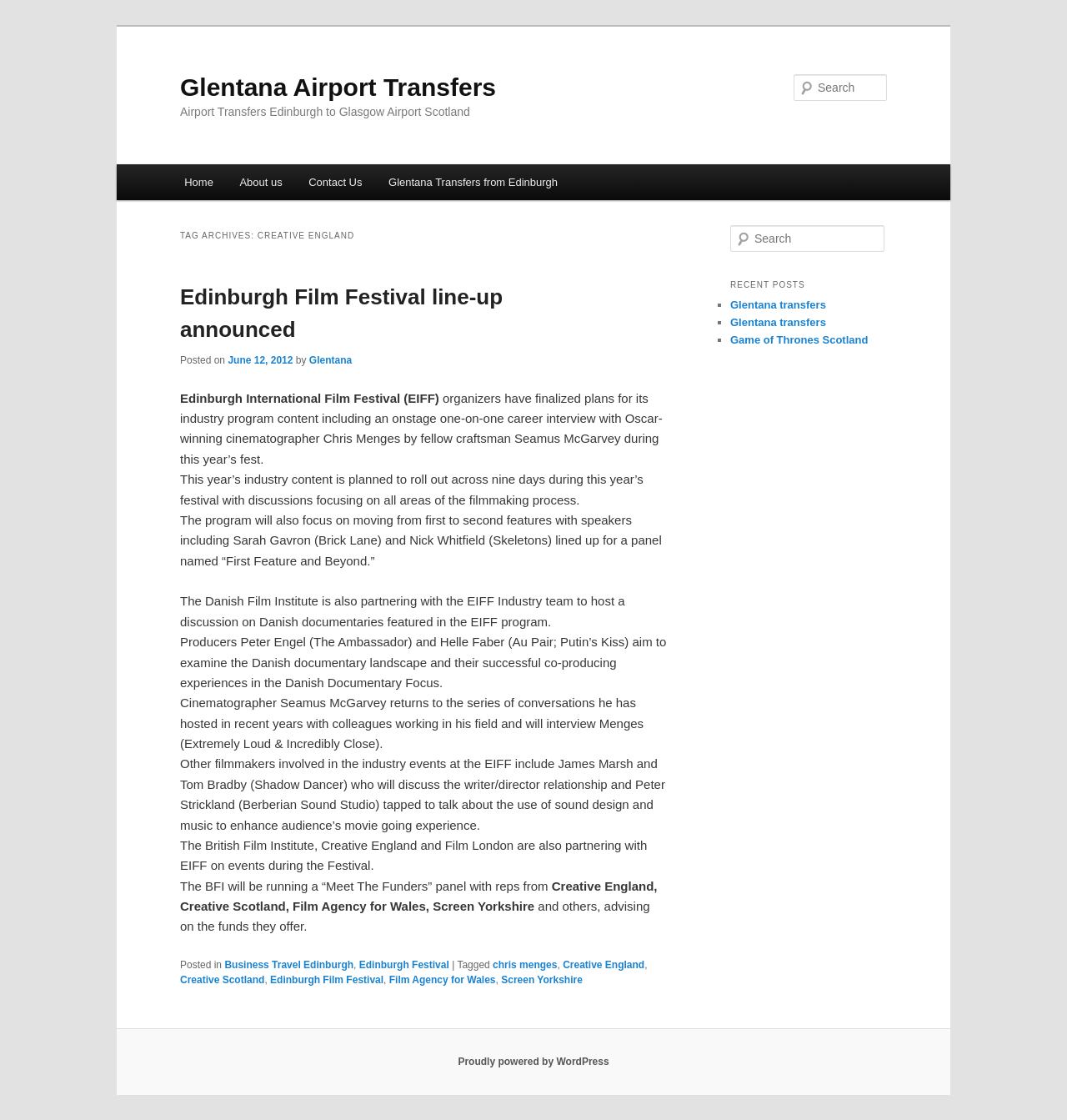Please determine the bounding box coordinates of the area that needs to be clicked to complete this task: 'Explore the 'HEALTH & FITNESS' category'. The coordinates must be four float numbers between 0 and 1, formatted as [left, top, right, bottom].

None